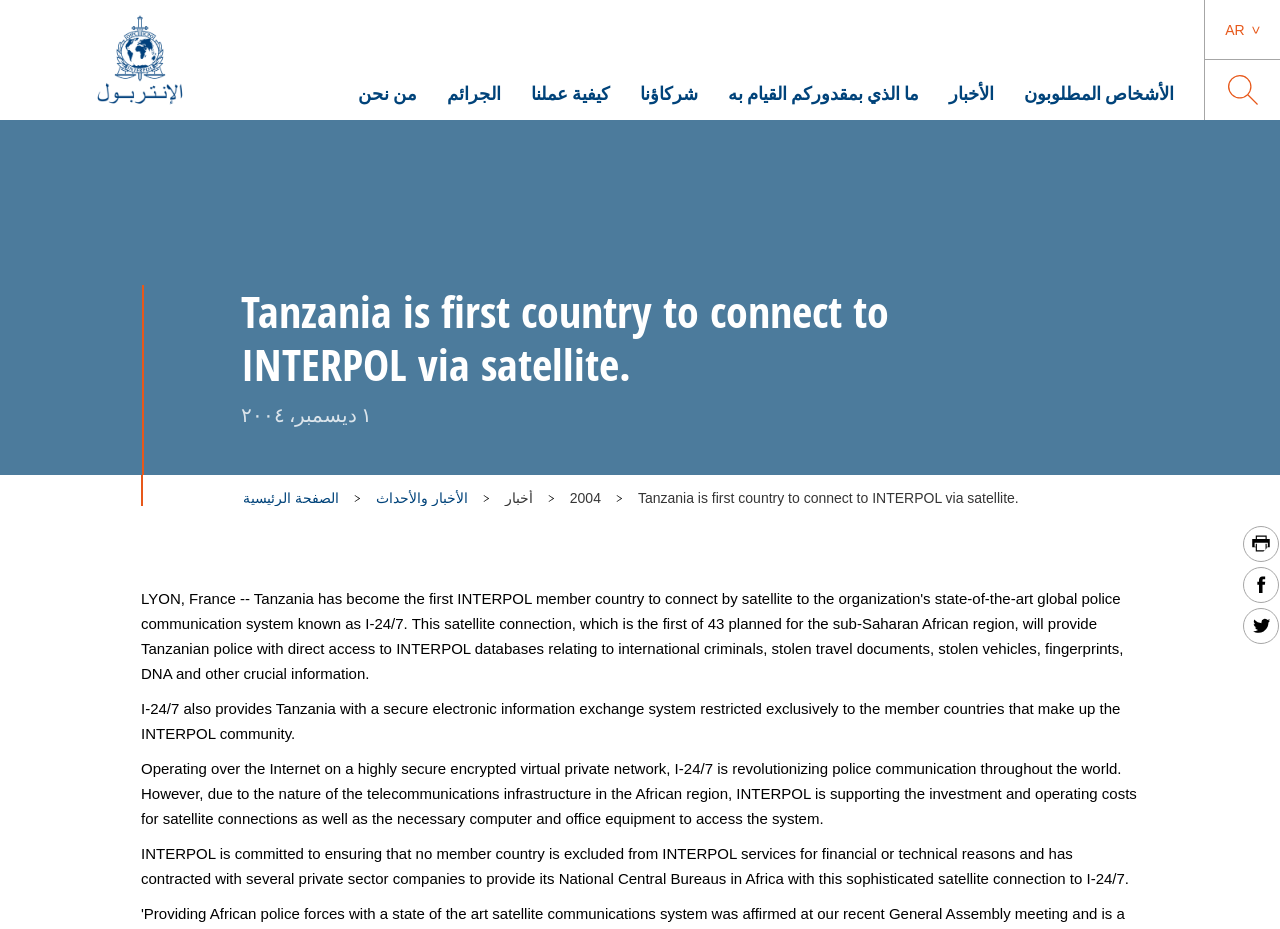Can you determine the bounding box coordinates of the area that needs to be clicked to fulfill the following instruction: "Read the news"?

[0.741, 0.071, 0.777, 0.129]